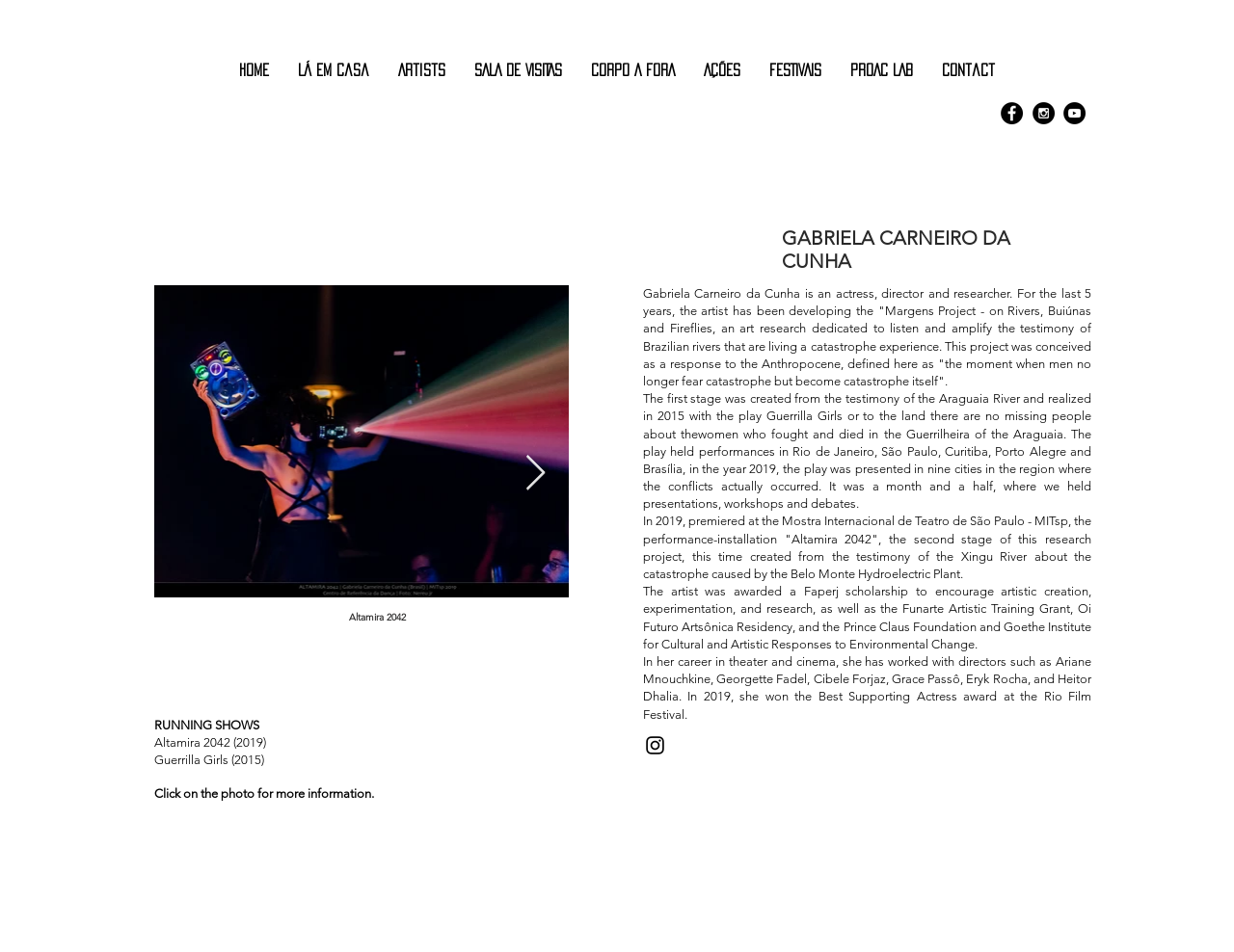Give a comprehensive overview of the webpage, including key elements.

The webpage is about Gabriela Carneiro da Cunha, an actress, director, and researcher. At the top, there is a navigation bar with links to different sections of the website, including "Home", "Lá em Casa", "Artists", "SALA DE VISITAS", "CORPO A FORA", "AÇÕES", "FESTIVAIS", "PROAC LAB", and "contact". 

Below the navigation bar, there are two social media bars, one on the top right and another on the bottom right, each containing links to Facebook, Instagram, and YouTube. 

The main content of the webpage is divided into two sections. On the left, there are two buttons, "Altamira 2042" and "Guerrilheiras", which are likely related to Gabriela's projects. Below these buttons, there is a section titled "RUNNING SHOWS" with information about two shows, "Altamira 2042" and "Guerrilla Girls". 

On the right, there is a heading with Gabriela's name, followed by a brief biography and description of her projects, including the "Margens Project" and its stages, "Guerrilla Girls" and "Altamira 2042". The biography also mentions her awards and collaborations with other directors. 

At the bottom of the page, there is a social media link to Instagram and a content information section.